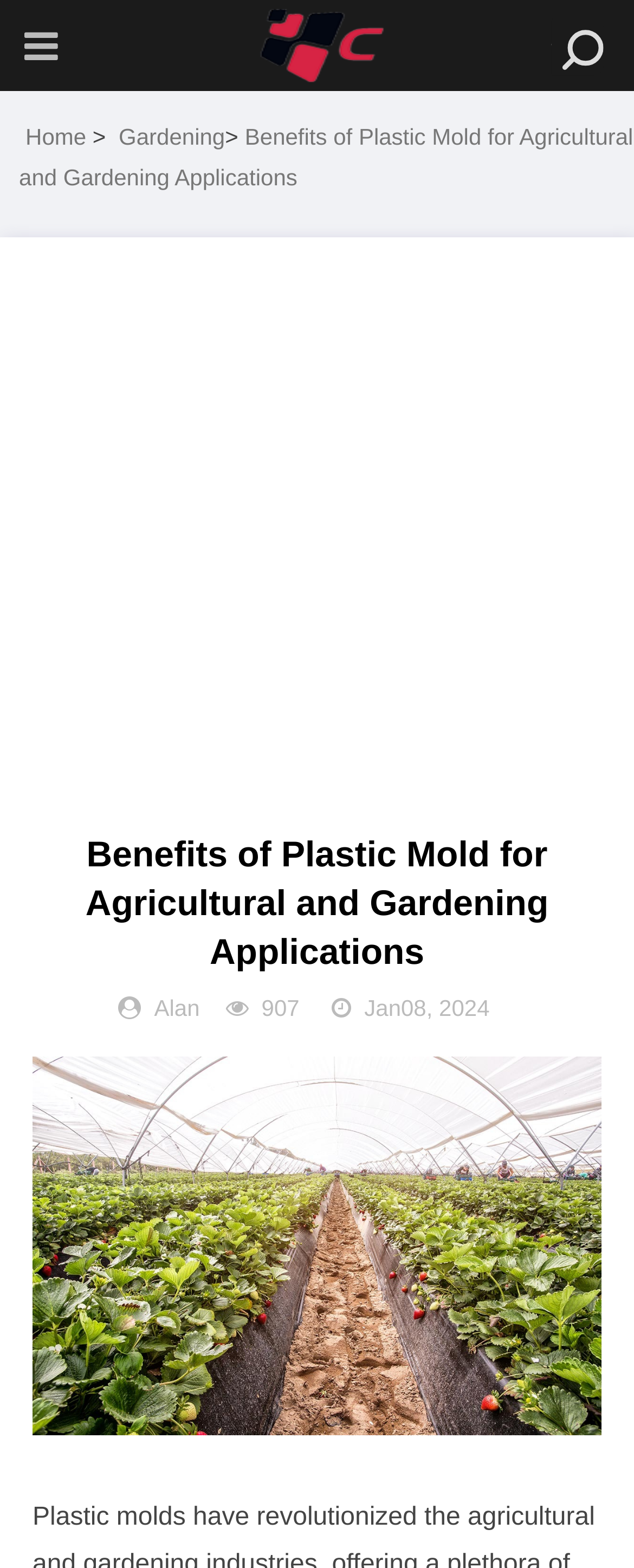Please answer the following question using a single word or phrase: What is the name of the website?

Chivote